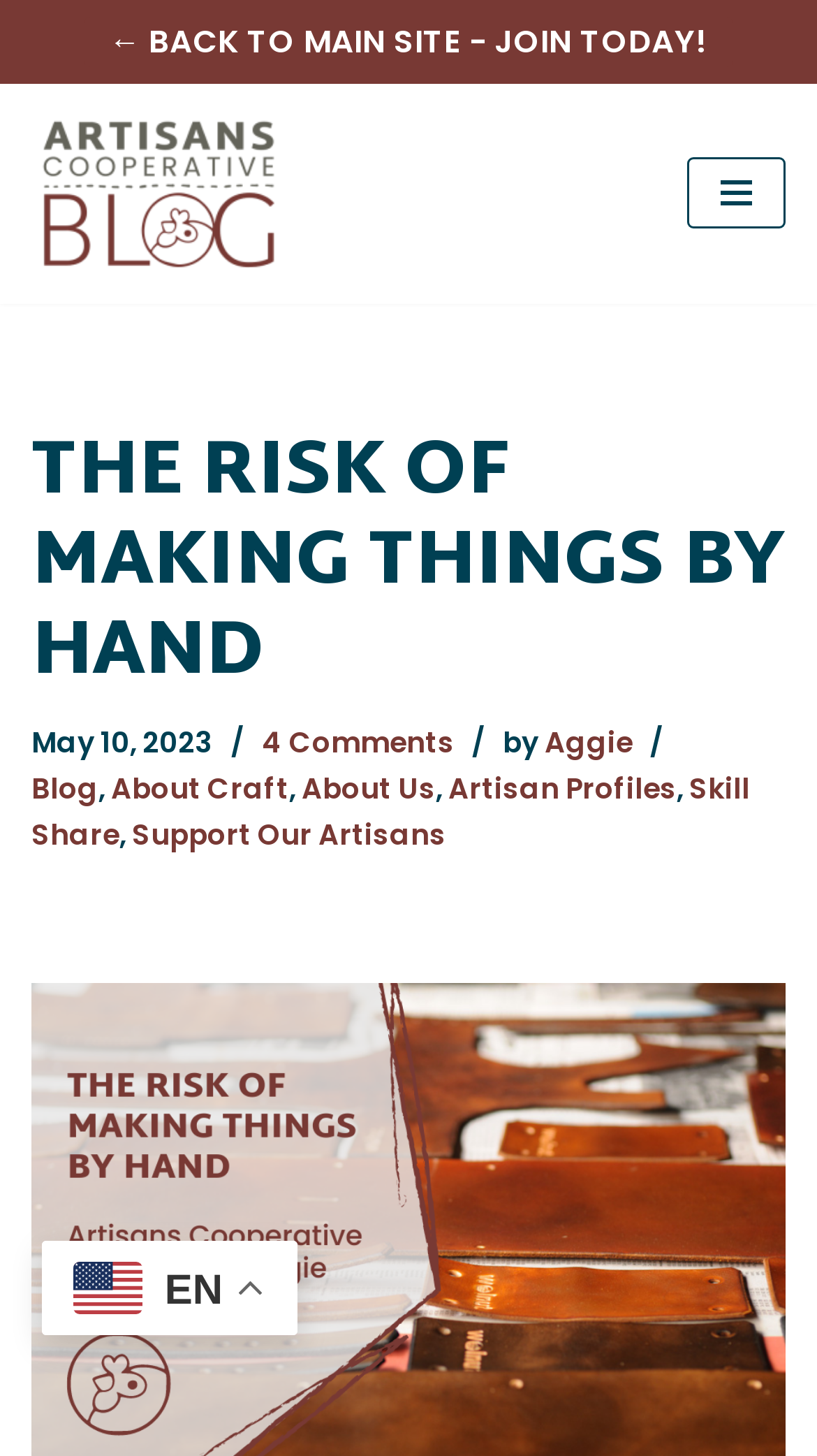How many comments are there on the blog post?
Refer to the screenshot and respond with a concise word or phrase.

4